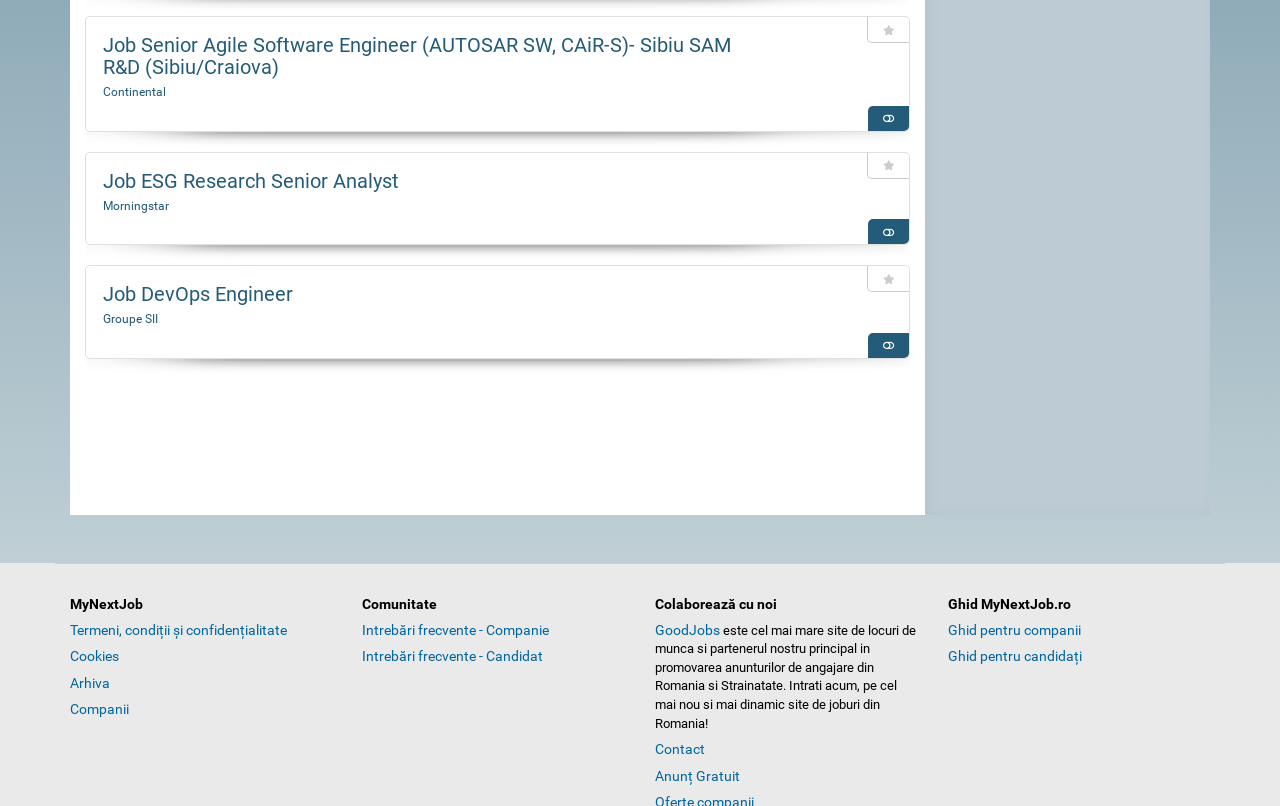Find the bounding box coordinates of the clickable region needed to perform the following instruction: "Search for similar jobs". The coordinates should be provided as four float numbers between 0 and 1, i.e., [left, top, right, bottom].

[0.678, 0.131, 0.71, 0.162]